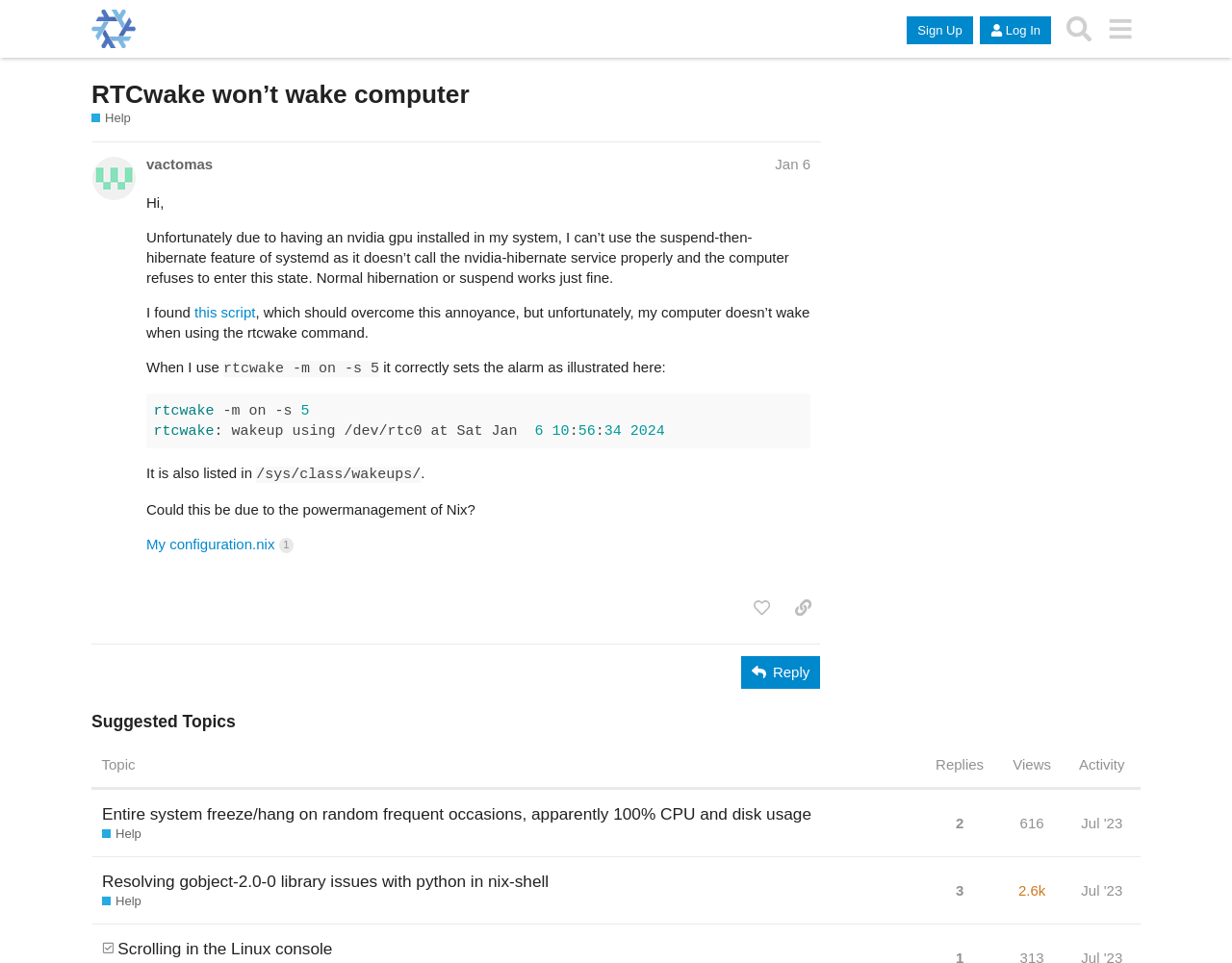Using the details in the image, give a detailed response to the question below:
What is the topic of the original post?

The original post is about an issue with RTCwake not waking up the computer, as indicated by the heading 'RTCwake won’t wake computer' and the content of the post.